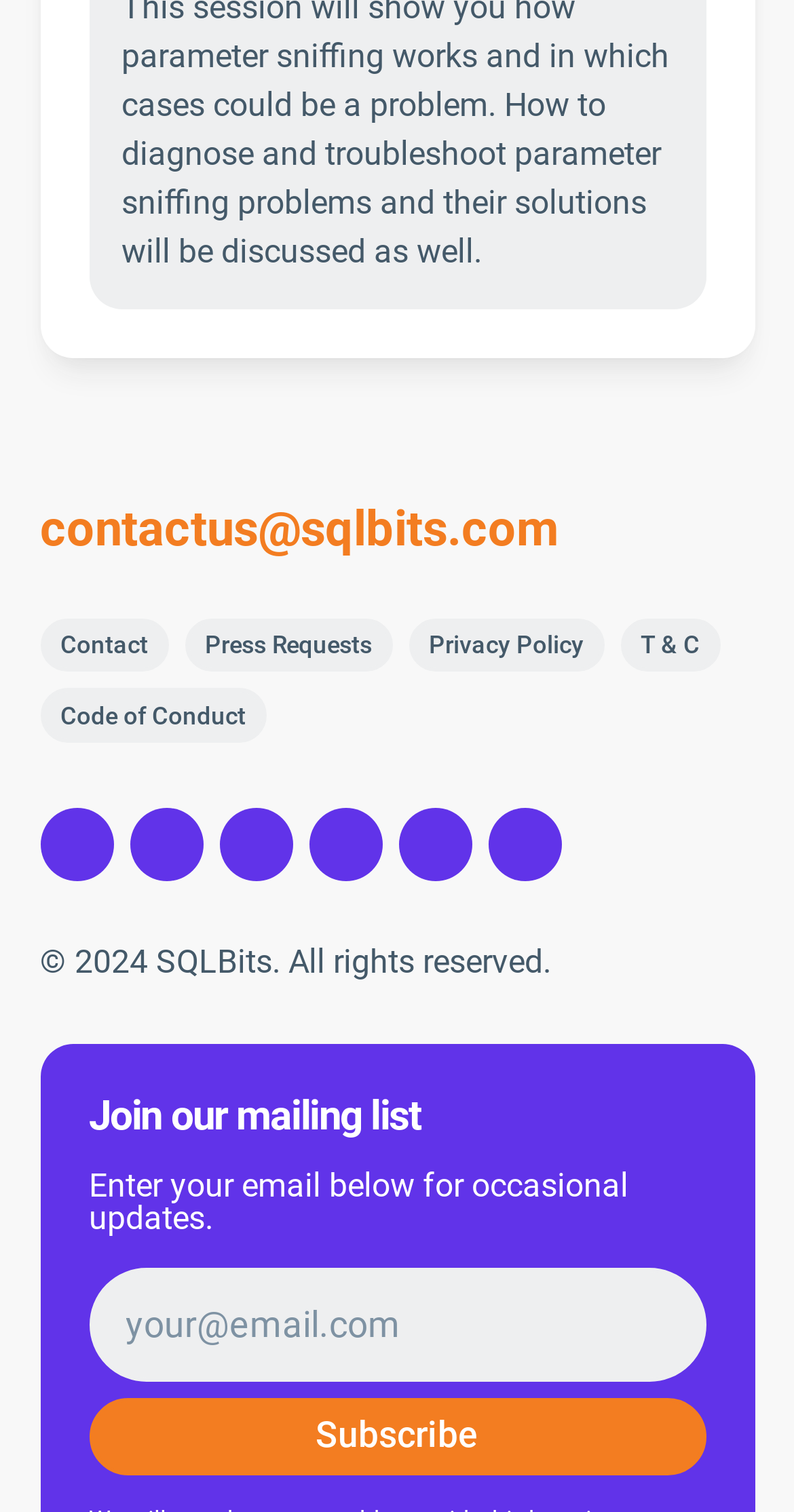Please identify the bounding box coordinates of the element that needs to be clicked to perform the following instruction: "View privacy policy".

[0.514, 0.409, 0.76, 0.445]